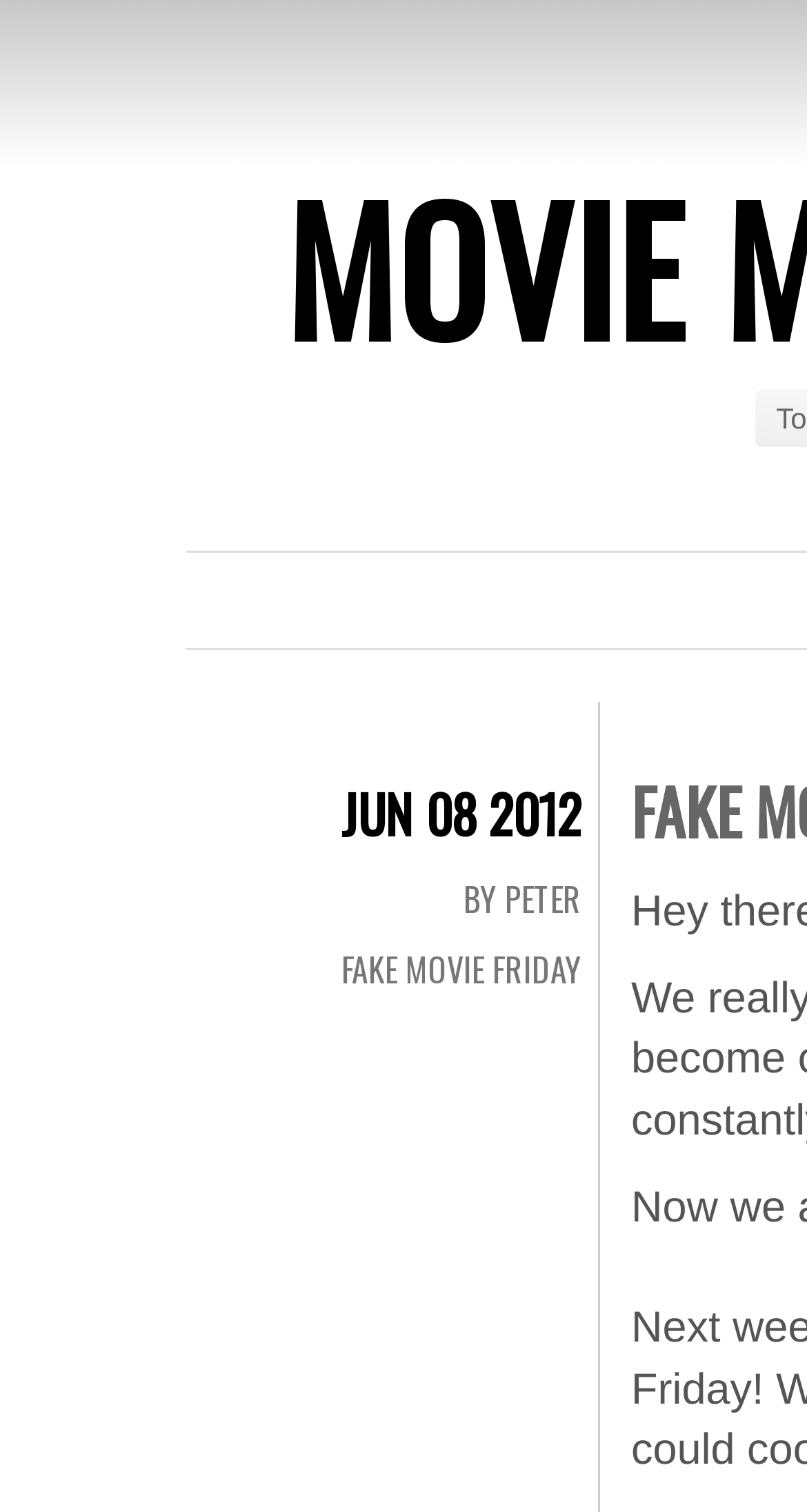Give the bounding box coordinates for this UI element: "Jun 08 2012". The coordinates should be four float numbers between 0 and 1, arranged as [left, top, right, bottom].

[0.423, 0.512, 0.721, 0.563]